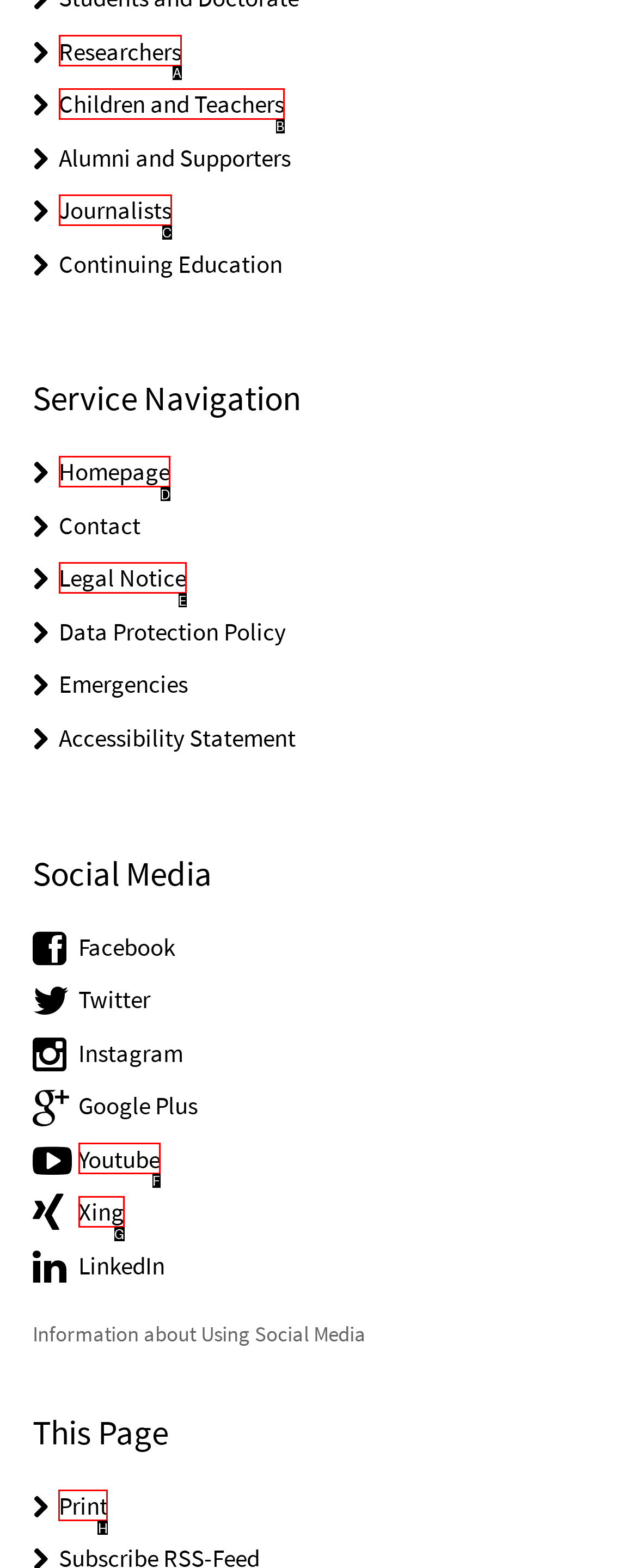Specify the letter of the UI element that should be clicked to achieve the following: Print this page
Provide the corresponding letter from the choices given.

H